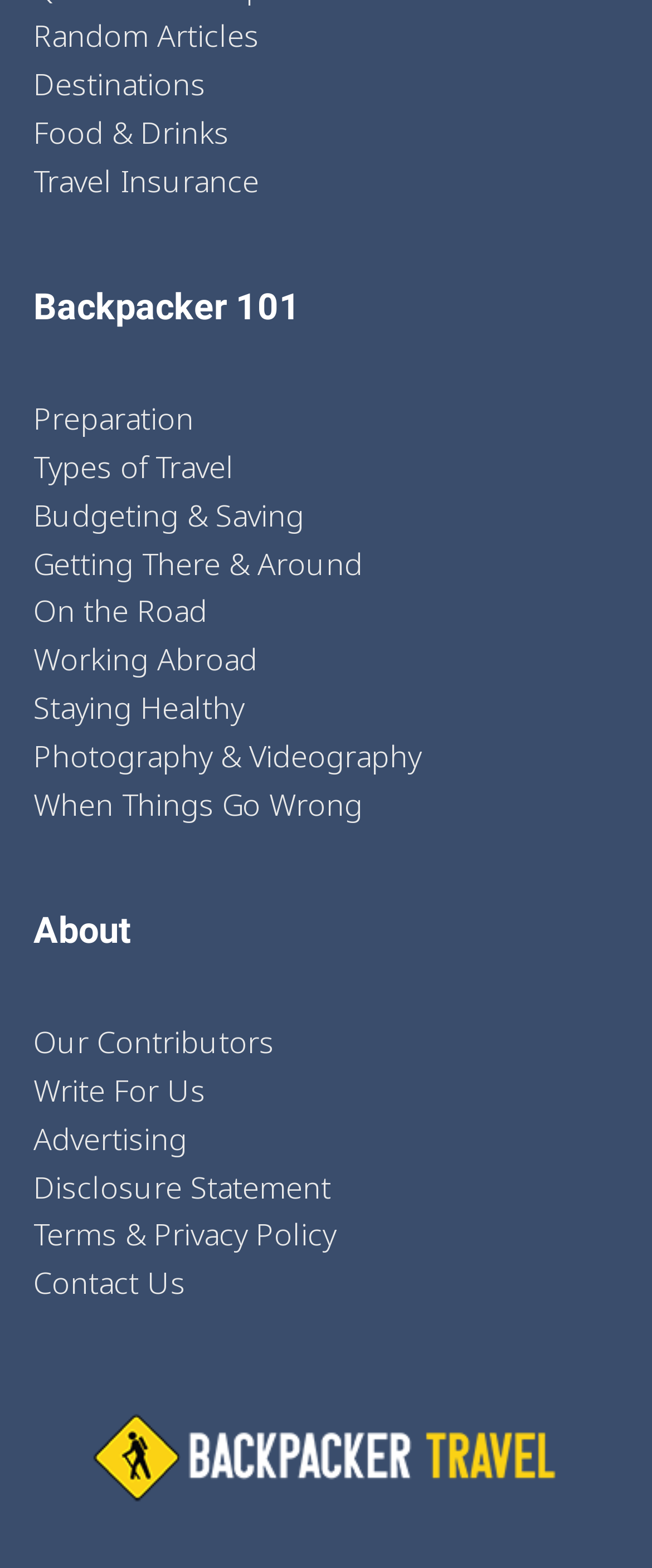What is the last link on the webpage?
Using the image as a reference, answer with just one word or a short phrase.

Contact Us